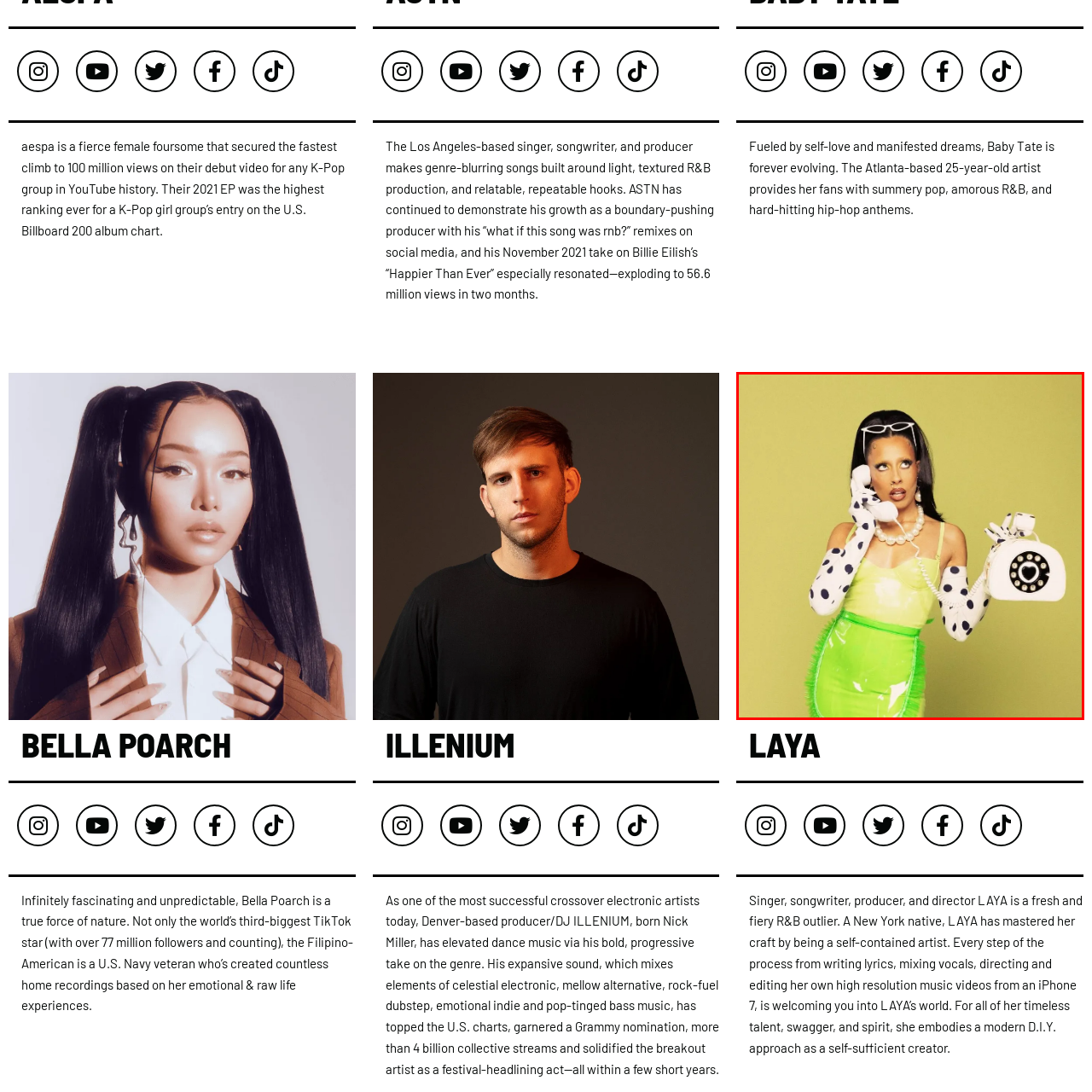Explain what is happening in the image inside the red outline in great detail.

In this vibrant image, LAYA, a dynamic fusion of talent as a singer, songwriter, producer, and director, showcases her unique style and fierce R&B personality. She captivates the viewer with an expressive pose, holding a retro-style telephone with one hand while striking a thoughtful pose, her gaze directed upward. Dressed in a striking green outfit made from glossy material, complete with playful fringes, and accessorized with chic white gloves adorned with bold black polka dots, LAYA embodies a modern, fashion-forward aesthetic. Her ensemble is complemented by a statement pearl necklace, underscoring her glamorous yet edgy persona. The soft, pastel background enhances the vibrancy of her outfit, creating a perfect backdrop that highlights her individuality as a self-sufficient artist, known for her DIY approach to music and video production. This image reflects LAYA's multifaceted artistry and her commitment to crafting a distinctive visual identity.